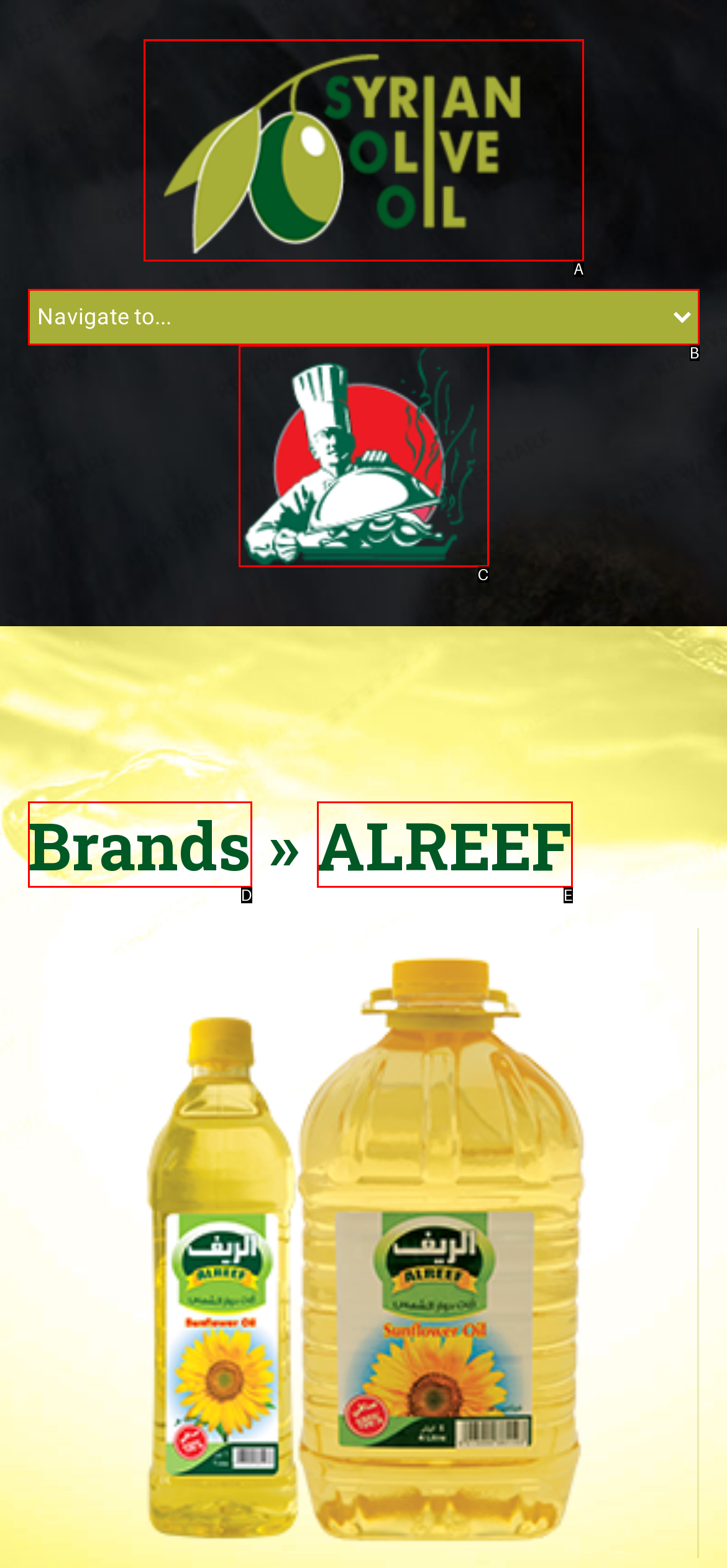Select the option that corresponds to the description: Syrian Olive Oil
Respond with the letter of the matching choice from the options provided.

C